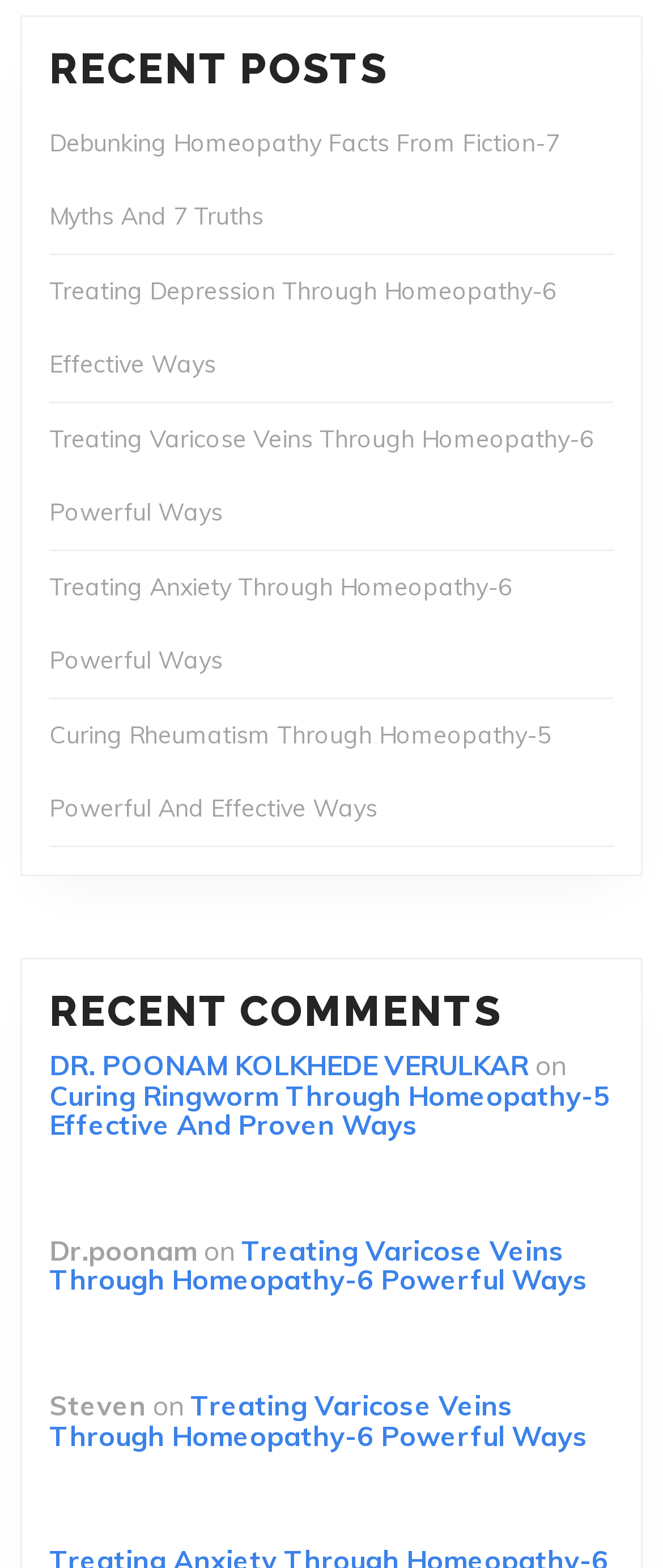Pinpoint the bounding box coordinates of the element you need to click to execute the following instruction: "read a random quote". The bounding box should be represented by four float numbers between 0 and 1, in the format [left, top, right, bottom].

None